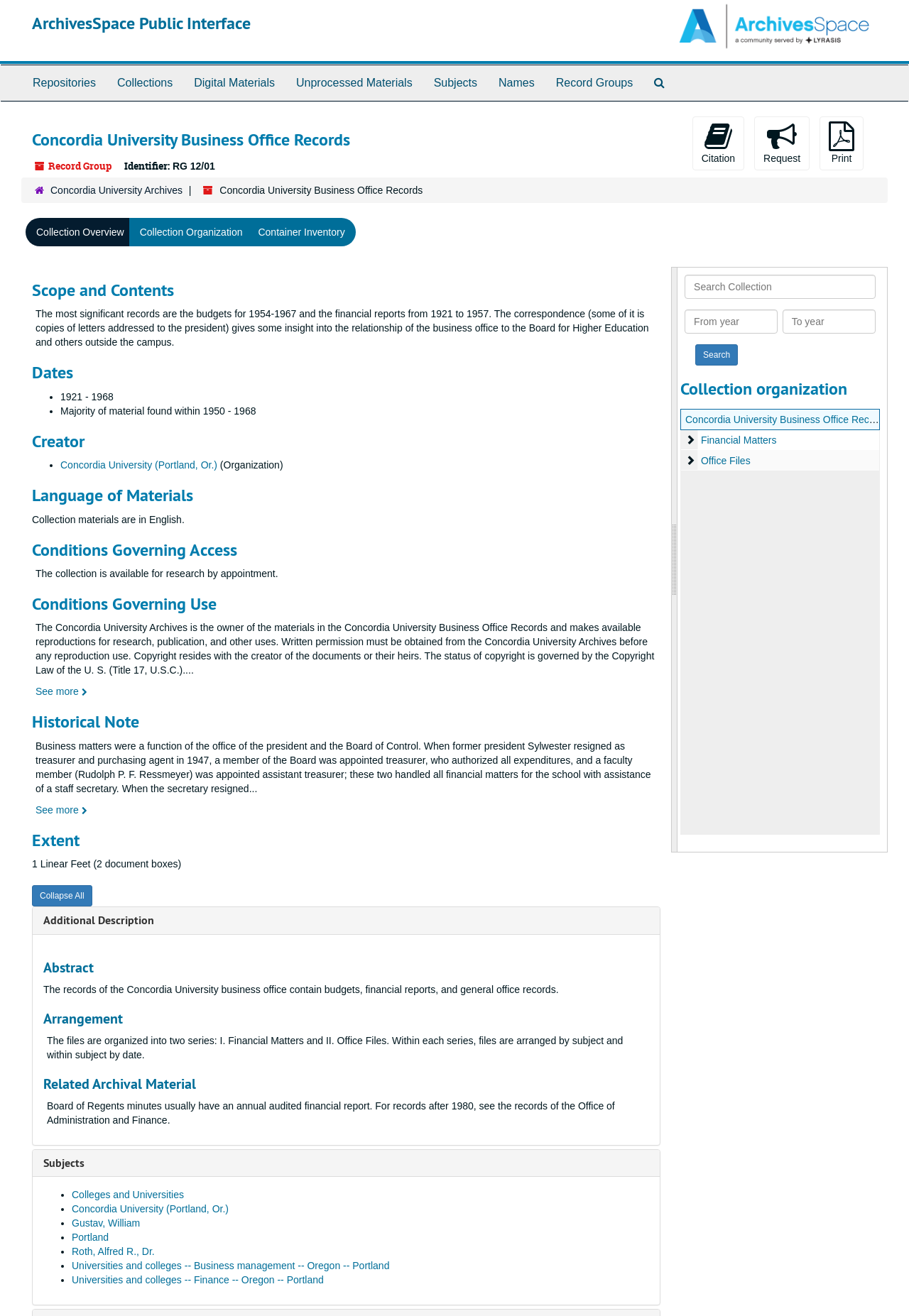Find the bounding box coordinates of the element's region that should be clicked in order to follow the given instruction: "Search the collection". The coordinates should consist of four float numbers between 0 and 1, i.e., [left, top, right, bottom].

[0.753, 0.209, 0.963, 0.227]